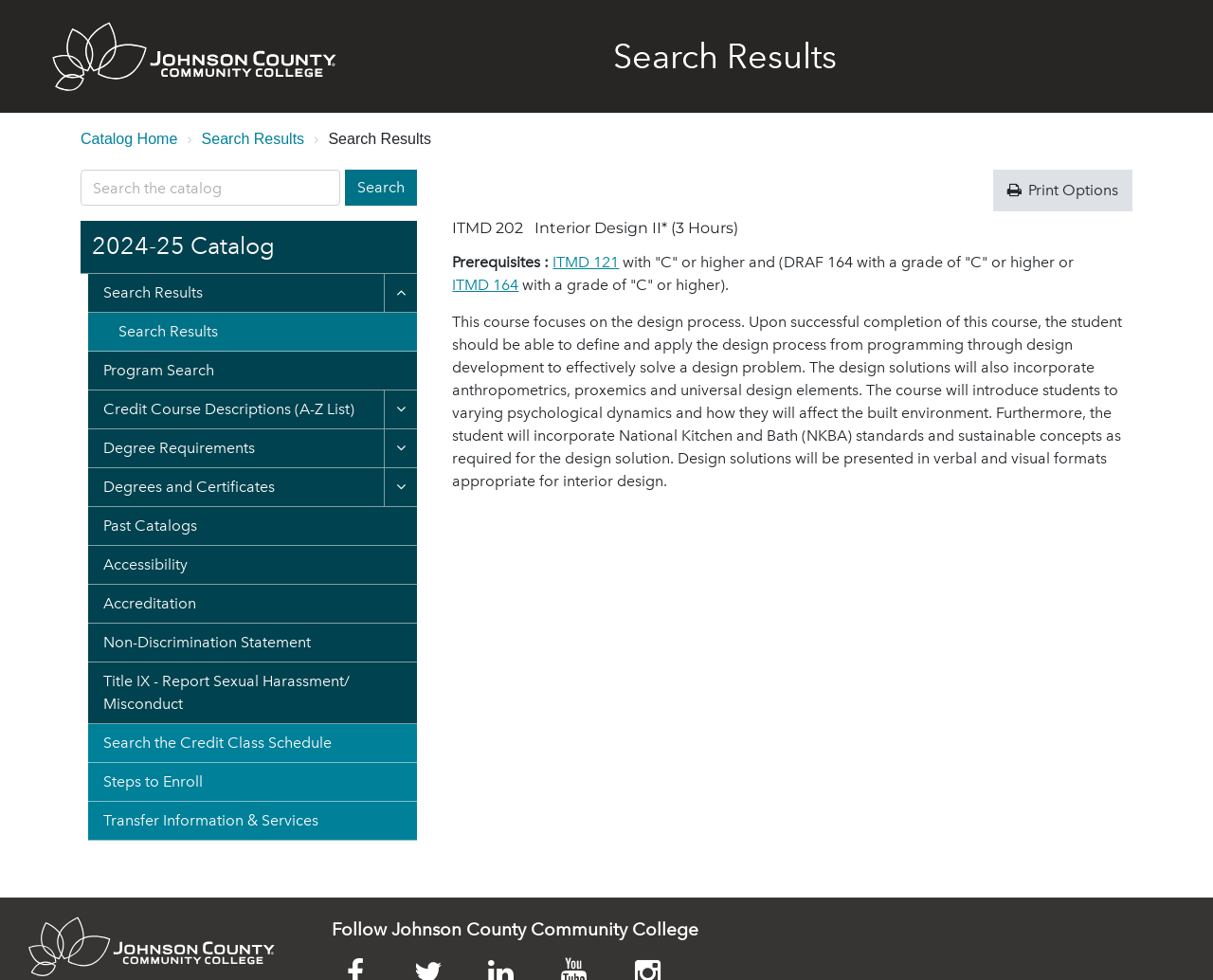Point out the bounding box coordinates of the section to click in order to follow this instruction: "Search the catalog".

[0.066, 0.173, 0.28, 0.21]